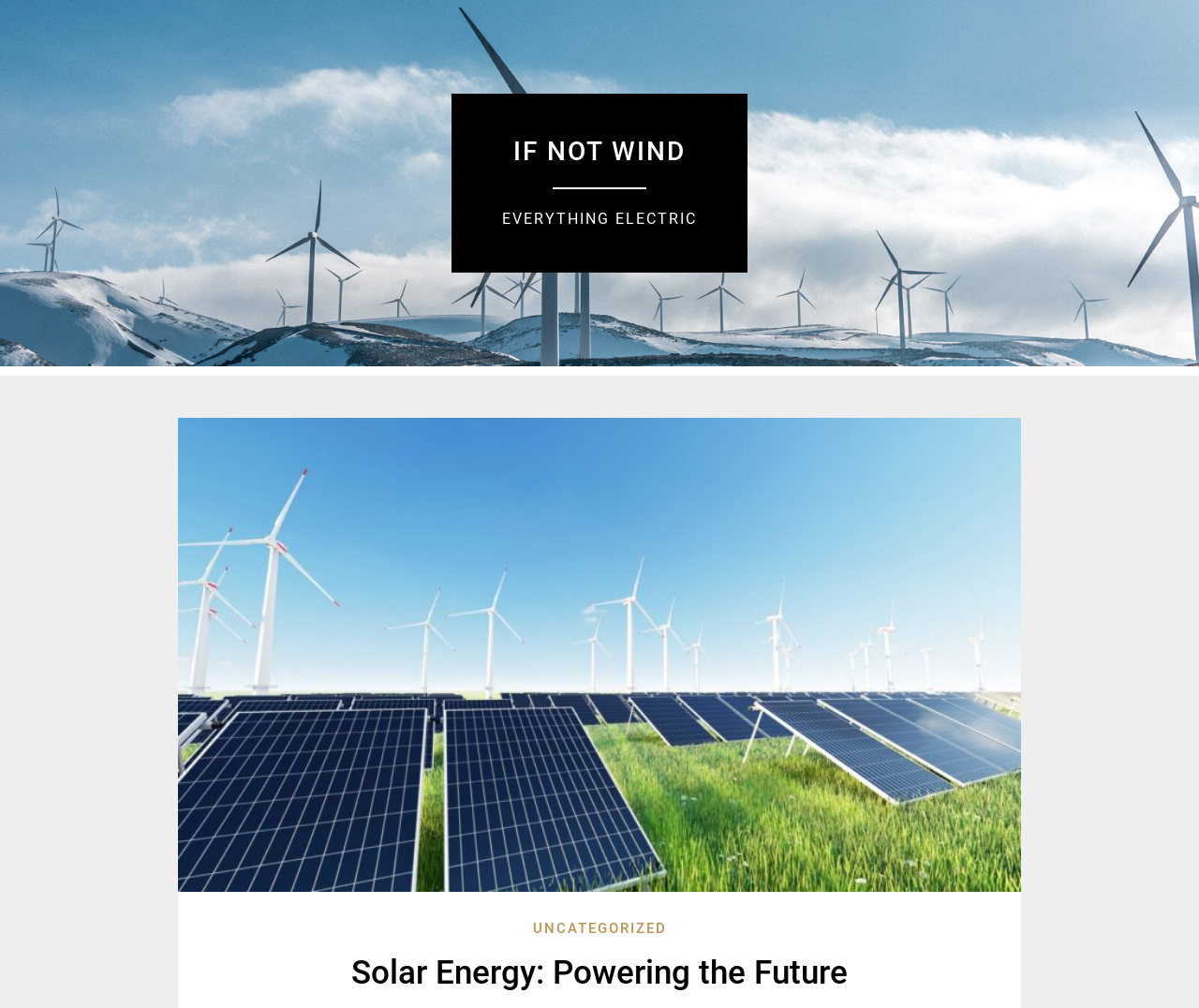Please find and report the primary heading text from the webpage.

Solar Energy: Powering the Future